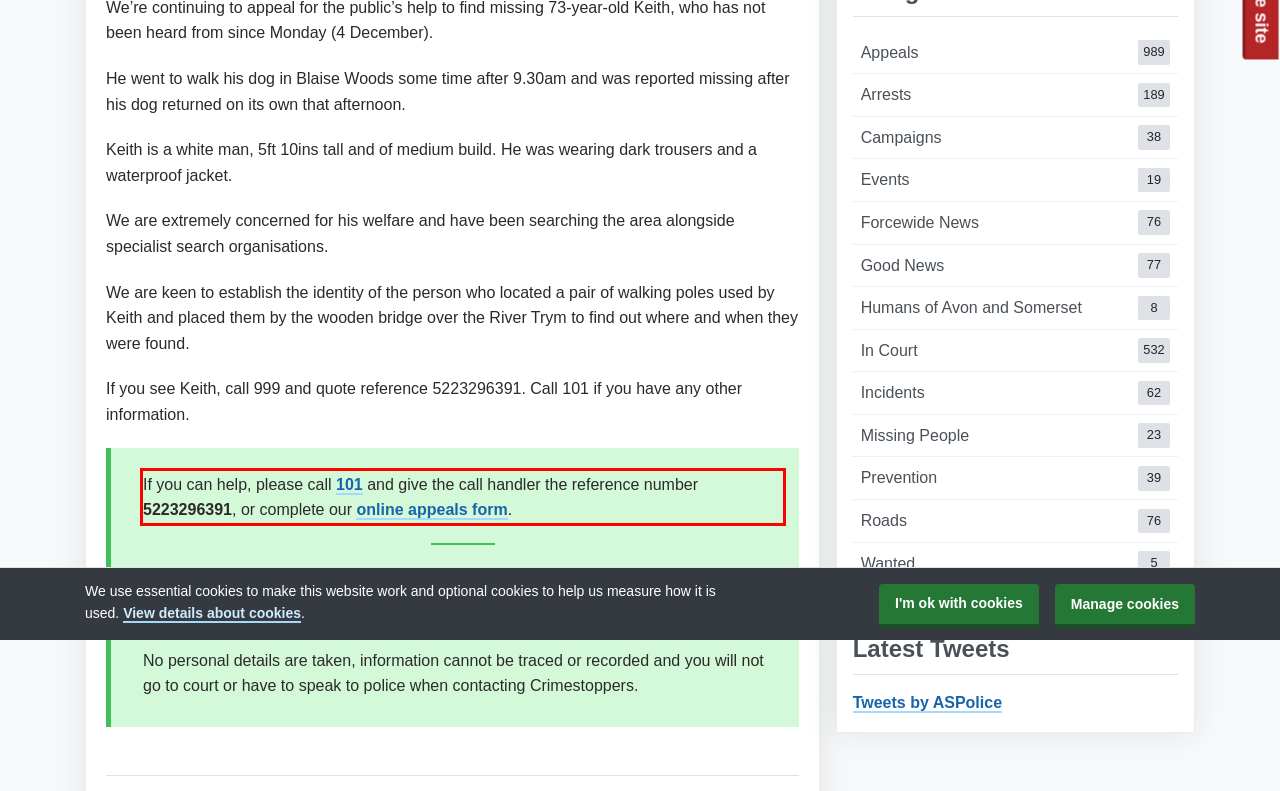Using the provided screenshot of a webpage, recognize and generate the text found within the red rectangle bounding box.

If you can help, please call 101 and give the call handler the reference number 5223296391, or complete our online appeals form.